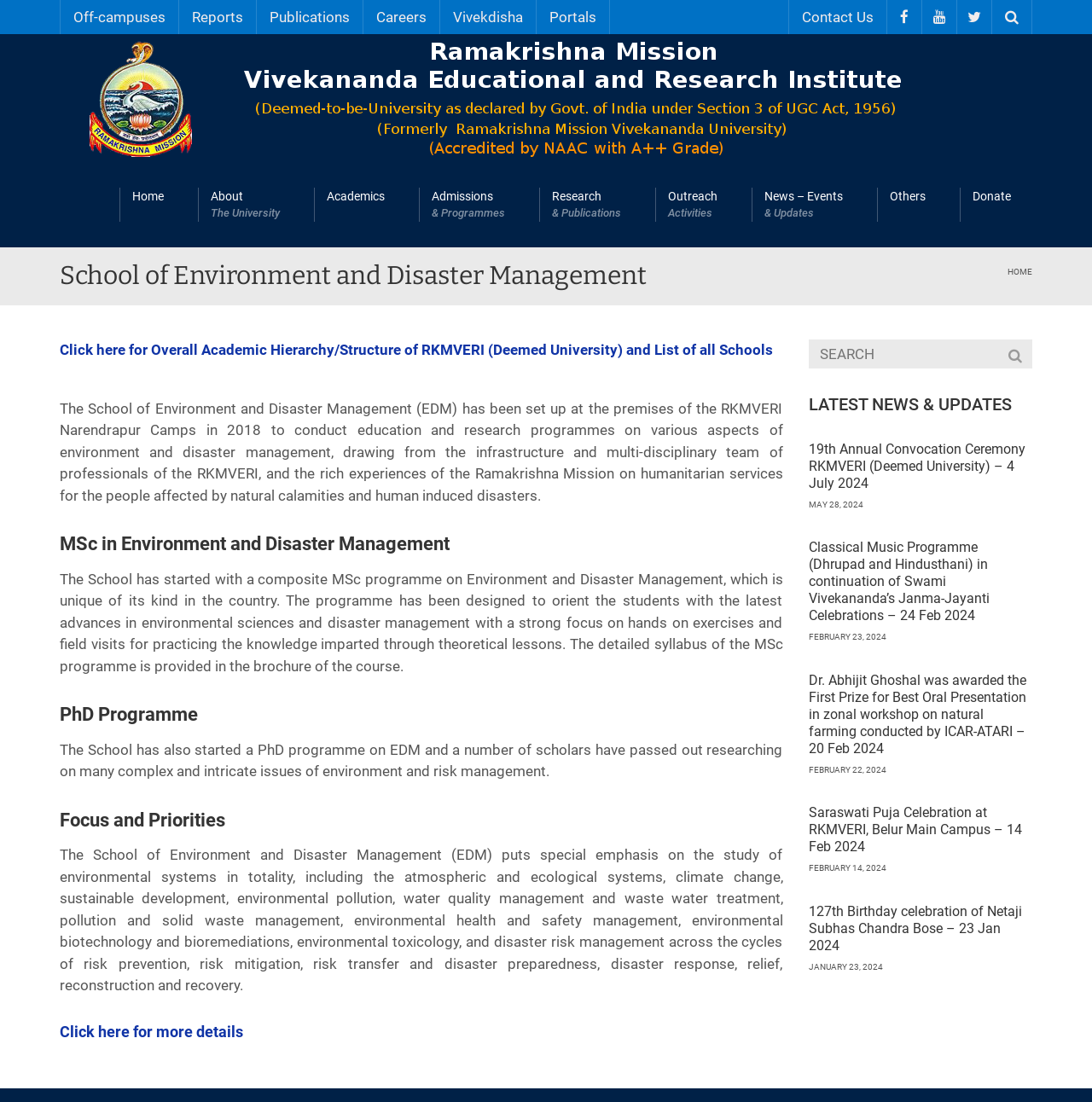Please specify the bounding box coordinates of the region to click in order to perform the following instruction: "Search for something".

[0.74, 0.308, 0.945, 0.334]